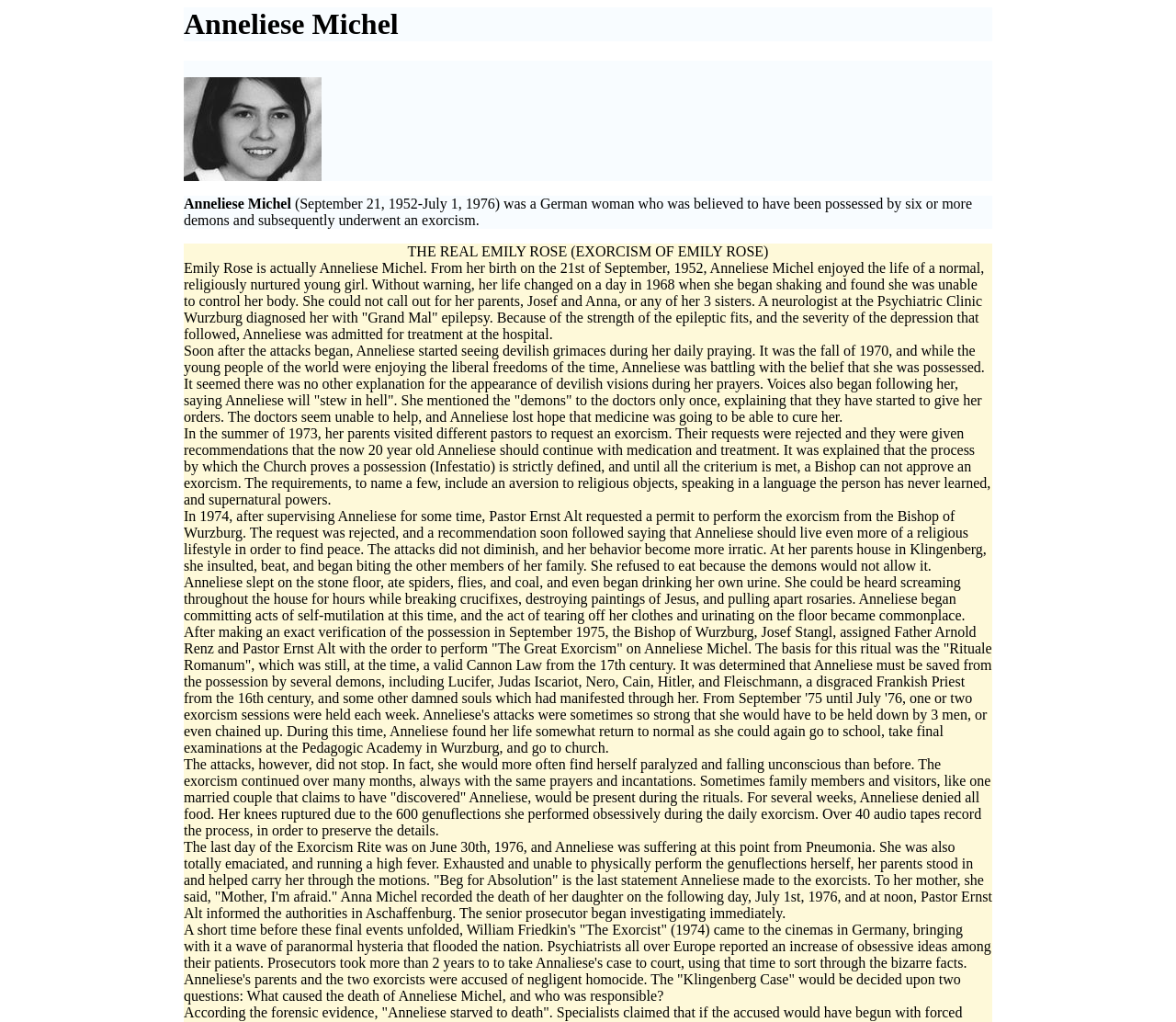Using the information shown in the image, answer the question with as much detail as possible: What was Anneliese Michel believed to be possessed by?

According to the webpage, Anneliese Michel was believed to have been possessed by six or more demons, which led to her undergoing an exorcism.